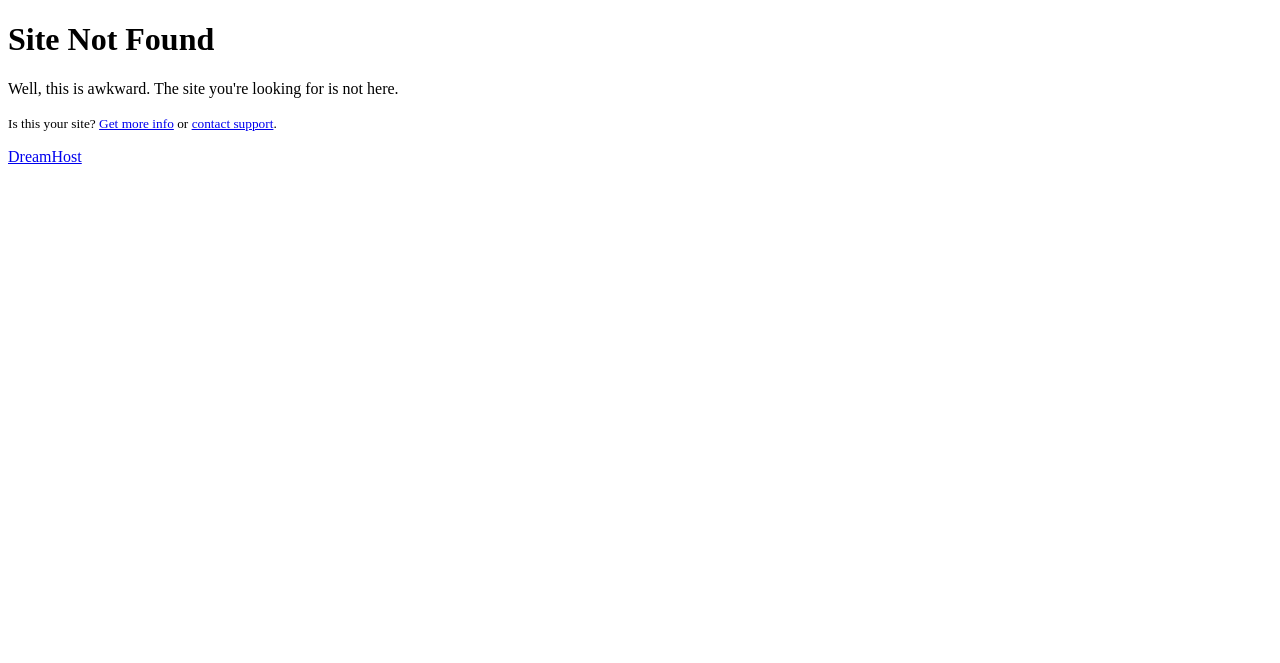From the element description Get more info, predict the bounding box coordinates of the UI element. The coordinates must be specified in the format (top-left x, top-left y, bottom-right x, bottom-right y) and should be within the 0 to 1 range.

[0.077, 0.175, 0.136, 0.197]